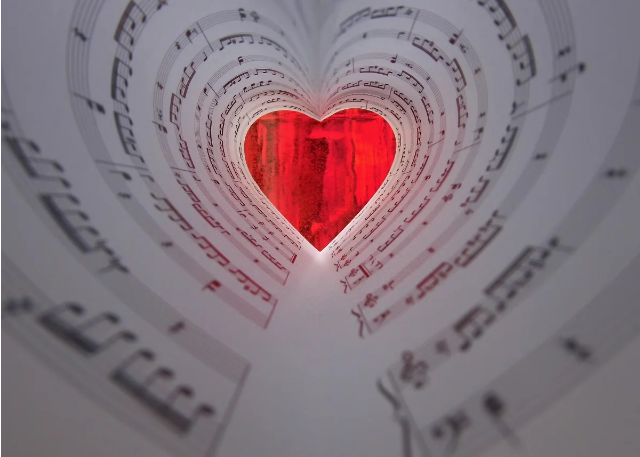What is the theme of the visual representation?
Please give a detailed answer to the question using the information shown in the image.

The caption explains that the image 'beautifully encapsulates the theme of how musical patterns can inspire and enhance the writing process', implying that the visual representation is meant to convey the connection between music and emotion.